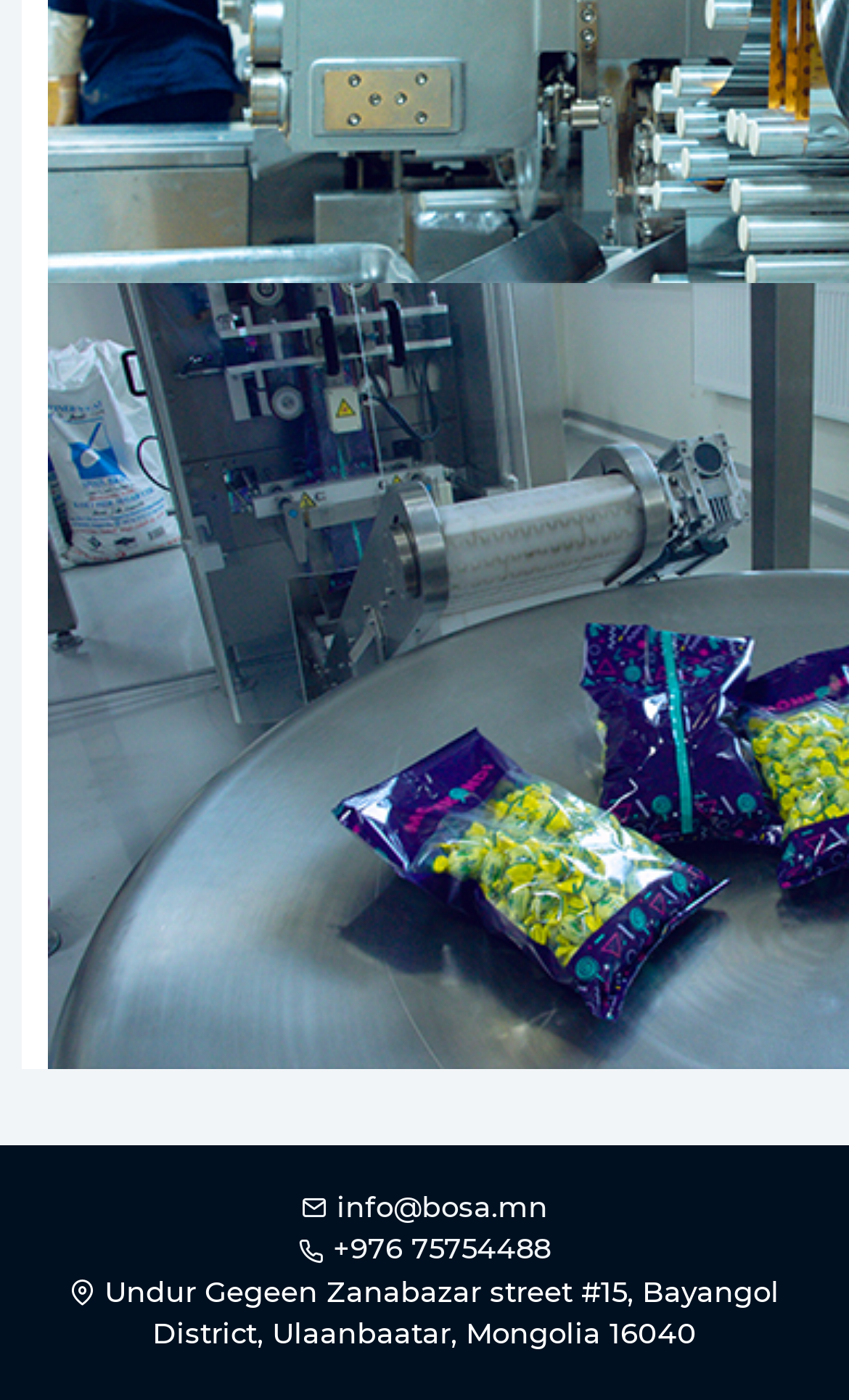Using the provided description parent_node: Website name="url" placeholder="Website", find the bounding box coordinates for the UI element. Provide the coordinates in (top-left x, top-left y, bottom-right x, bottom-right y) format, ensuring all values are between 0 and 1.

None